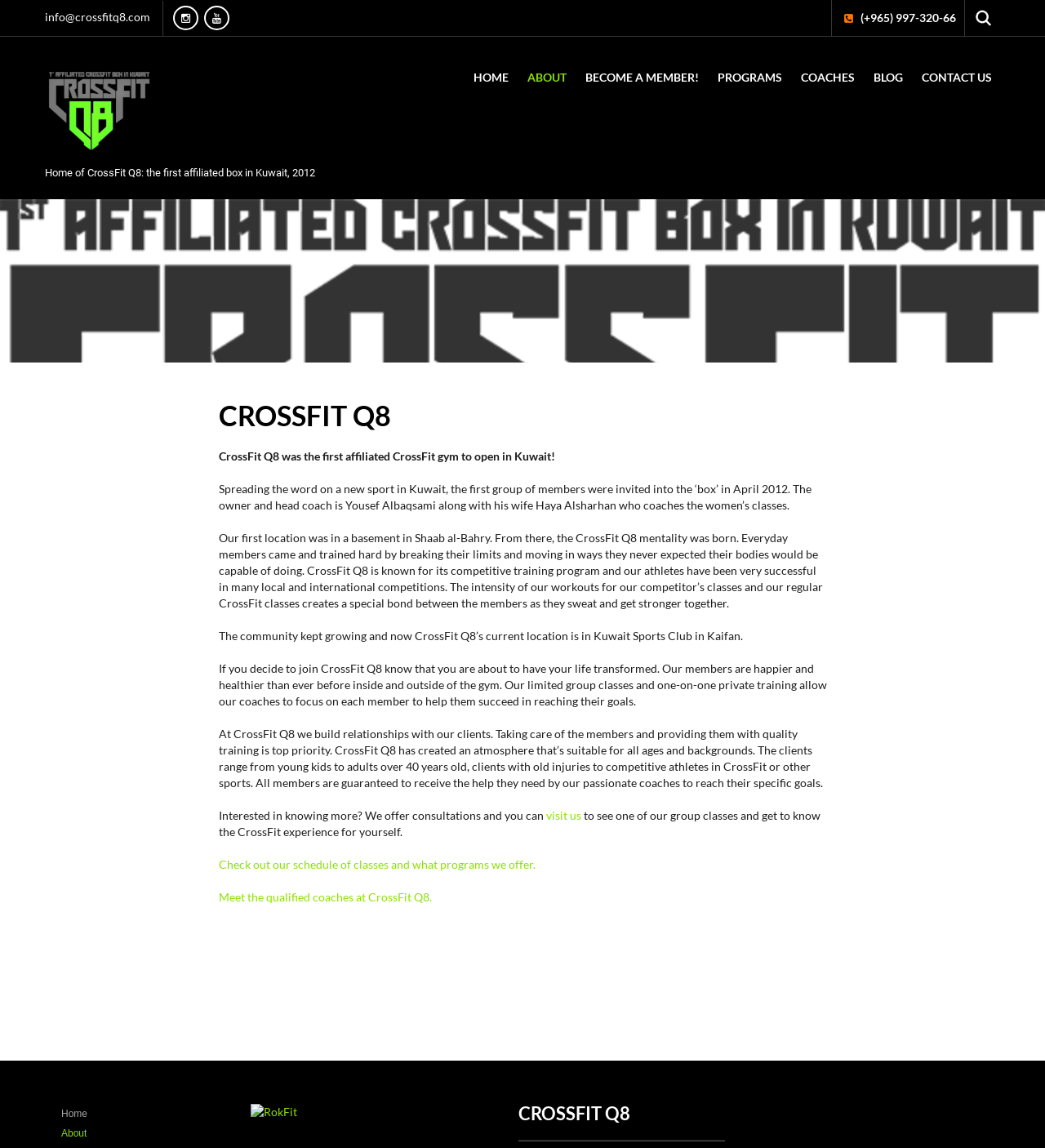How many social media links are there in the top navigation bar?
Look at the image and provide a short answer using one word or a phrase.

3